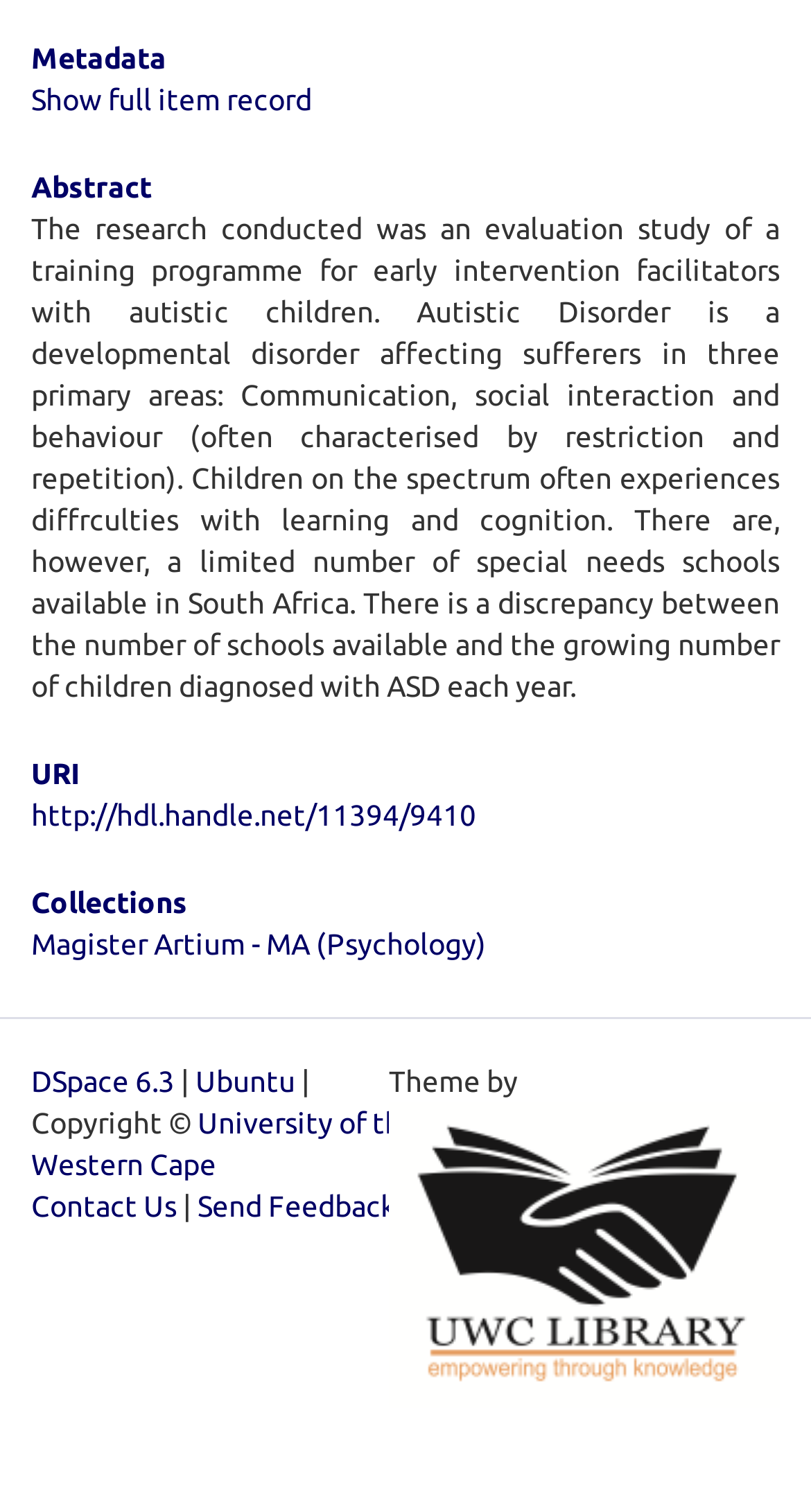What is the collection of the item?
Provide a detailed answer to the question, using the image to inform your response.

The collection information can be found in the 'Collections' section, where a link with the text 'Magister Artium - MA (Psychology)' is provided.